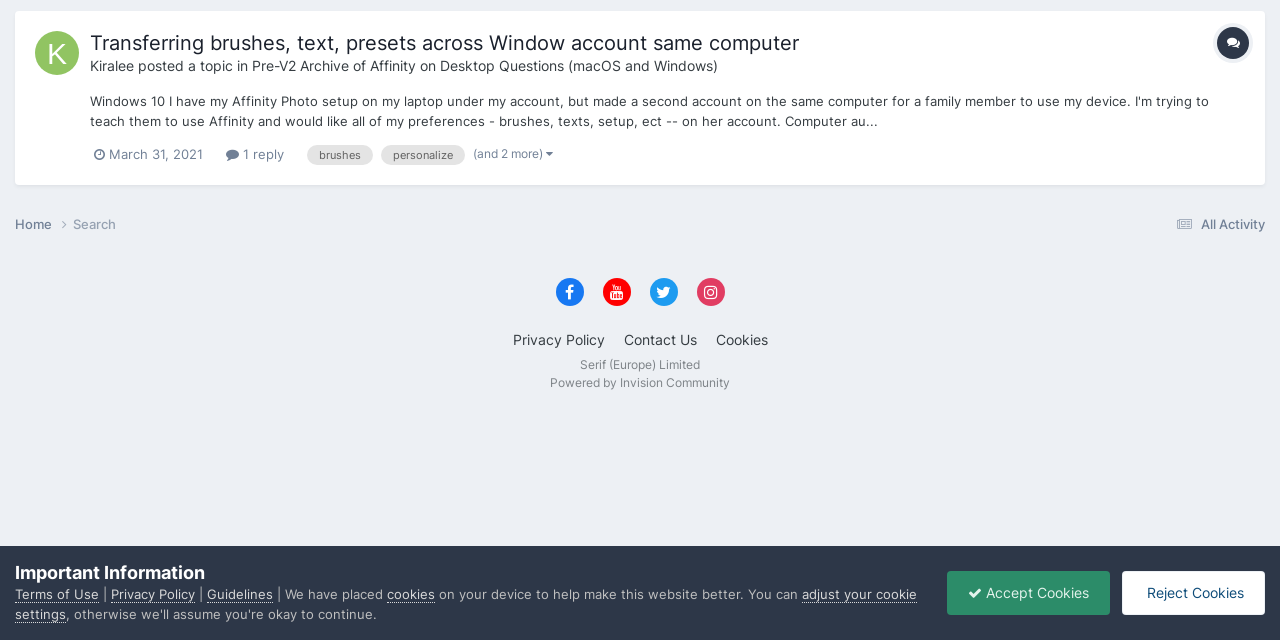Find the bounding box coordinates for the UI element whose description is: "Terms of Use". The coordinates should be four float numbers between 0 and 1, in the format [left, top, right, bottom].

[0.012, 0.916, 0.077, 0.943]